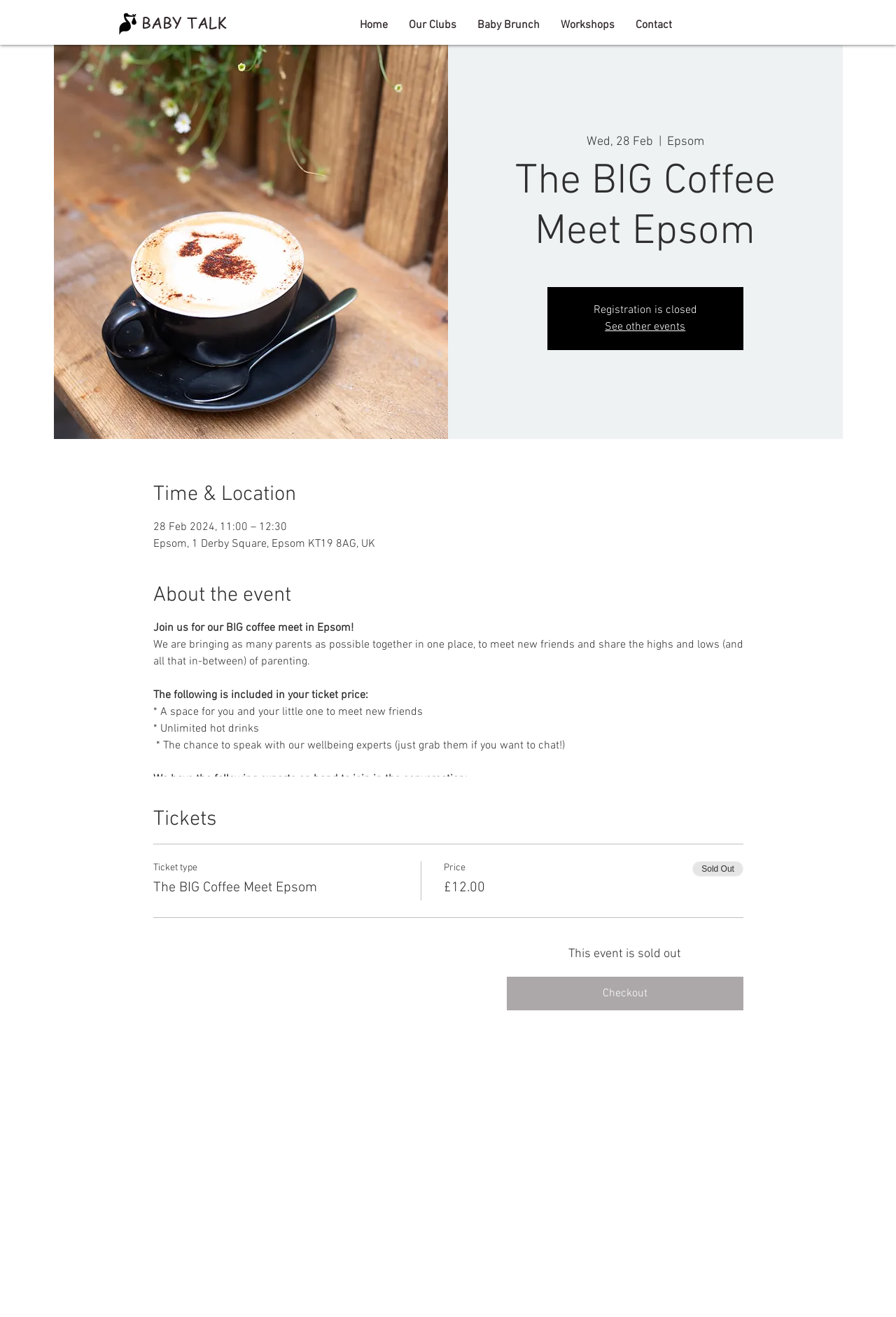What is the purpose of Kendra Blake's work?
Use the information from the screenshot to give a comprehensive response to the question.

I found the purpose of Kendra Blake's work by looking at the static text element with the text 'She specializes in supporting women in Matrescence (the becoming of a mother) by helping them rediscover themselves, so that they can feel their most confident, calm and connected within motherhood.' which is located under the 'Kendra Blake' list marker.